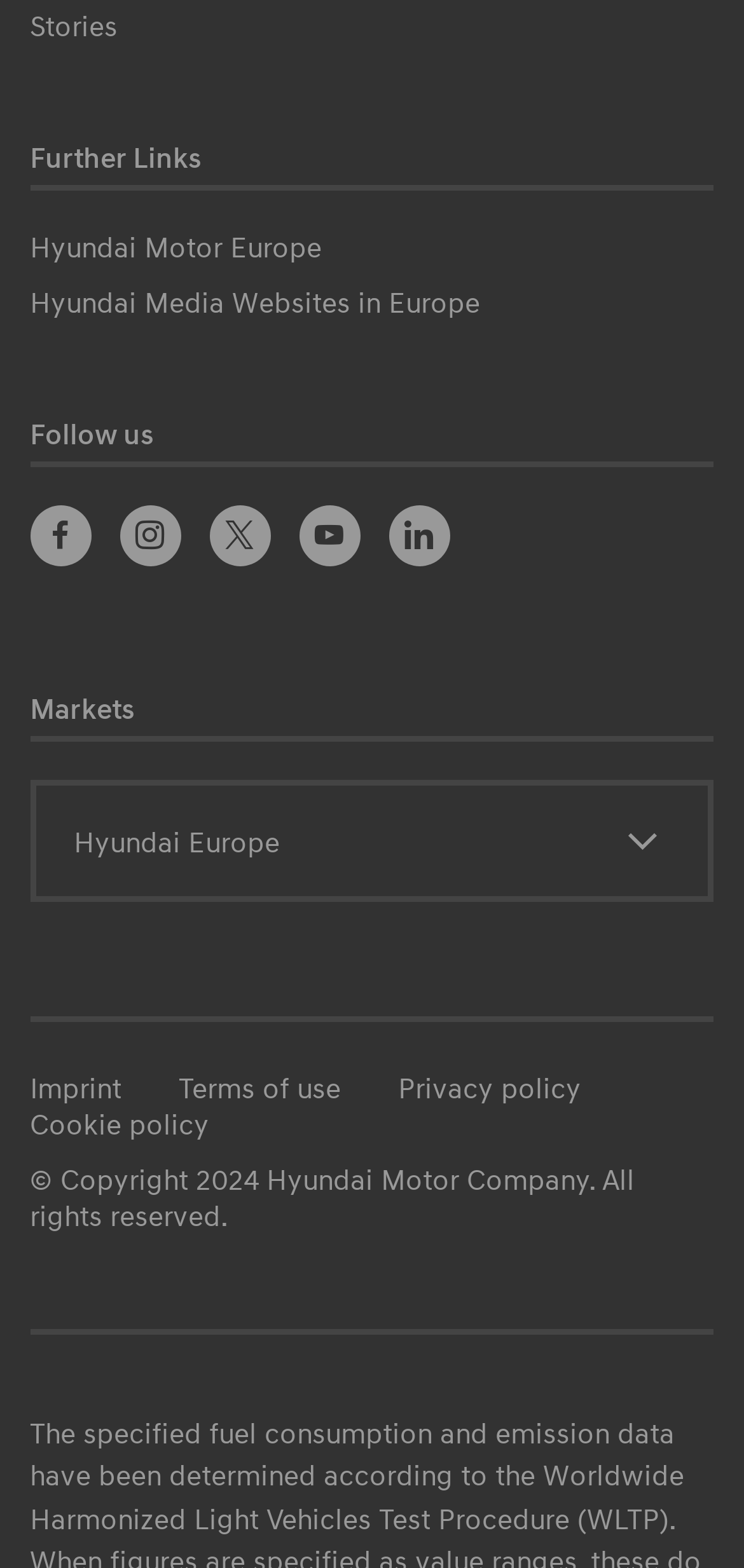What is the year of copyright mentioned in the webpage?
Please give a detailed and elaborate answer to the question based on the image.

The copyright statement '© Copyright 2024 Hyundai Motor Company. All rights reserved.' mentions the year 2024 as the year of copyright.